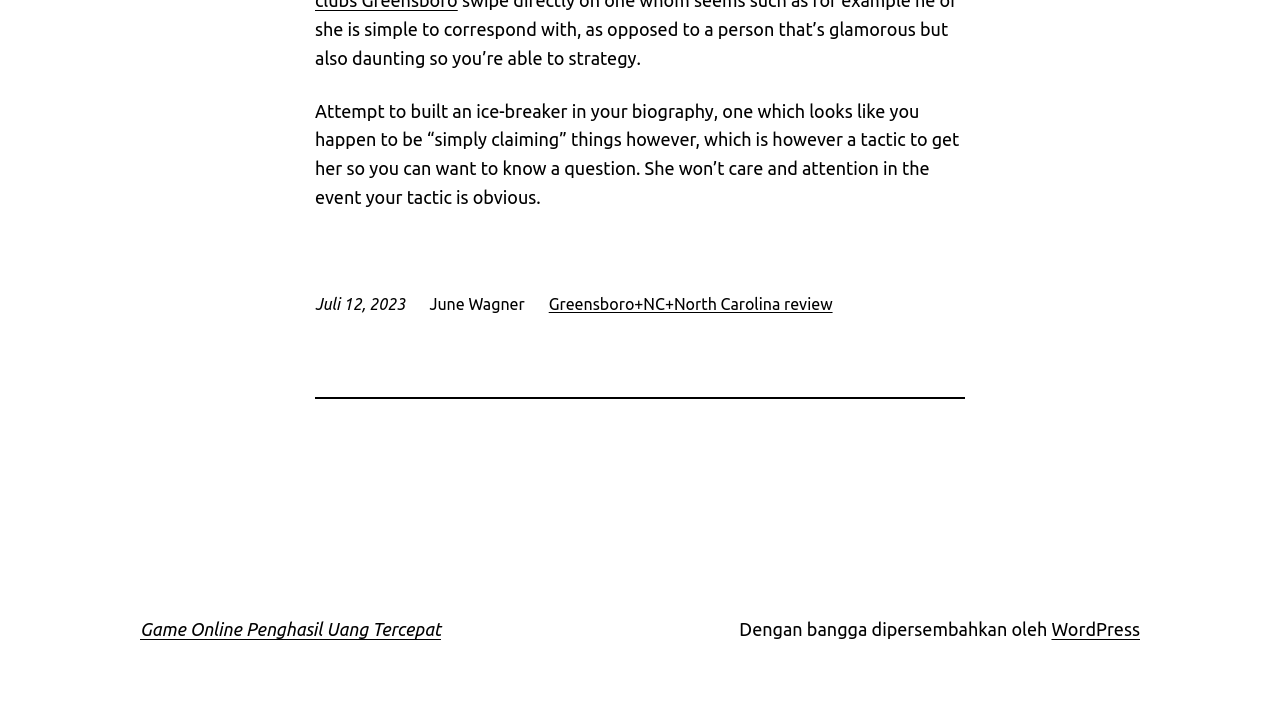Examine the screenshot and answer the question in as much detail as possible: What is the topic of the link at the bottom of the page?

I found the topic of the link 'Game Online Penghasil Uang Tercepat' at the bottom of the page by looking at the link element with the bounding box coordinates [0.109, 0.875, 0.345, 0.903]. This element is a sibling of the StaticText element with the text 'Dengan bangga dipersembahkan oleh'.